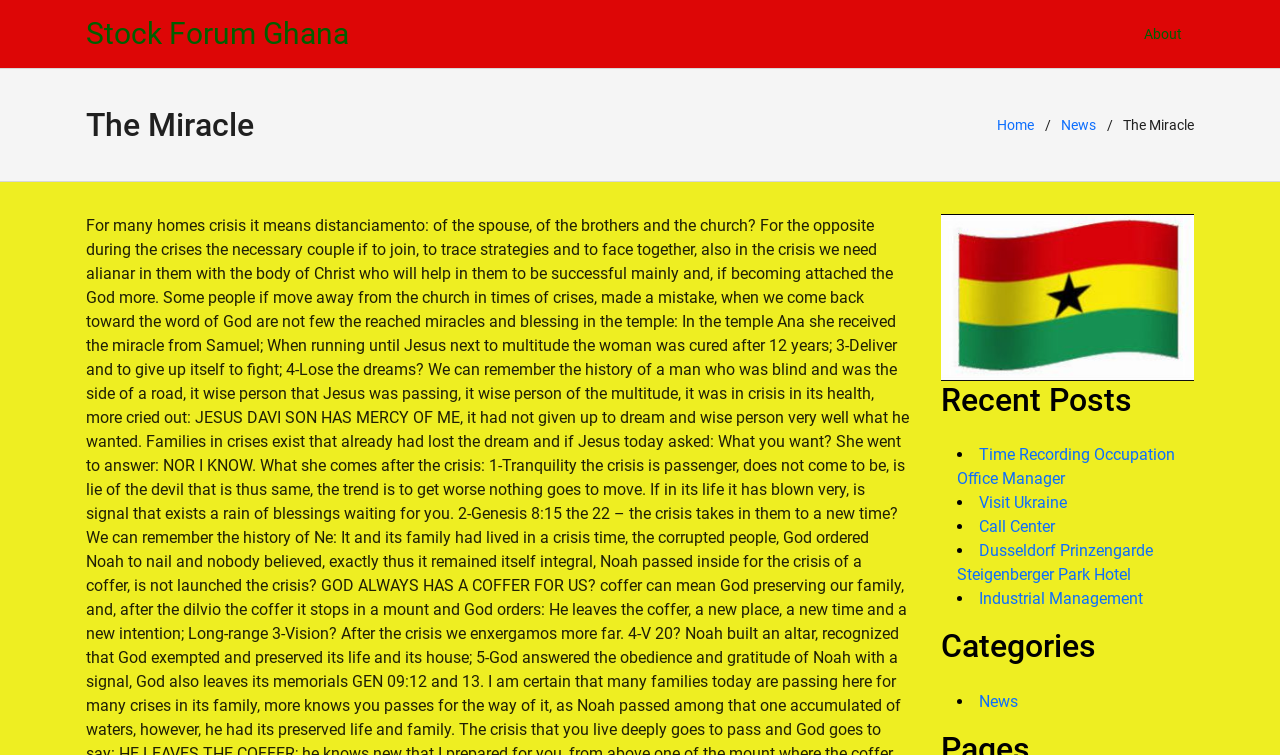How many headings are on the webpage?
Could you please answer the question thoroughly and with as much detail as possible?

I identified three headings on the webpage: 'The Miracle', 'Recent Posts', and 'Categories'. These headings are denoted by a larger font size and are used to organize the content on the webpage.